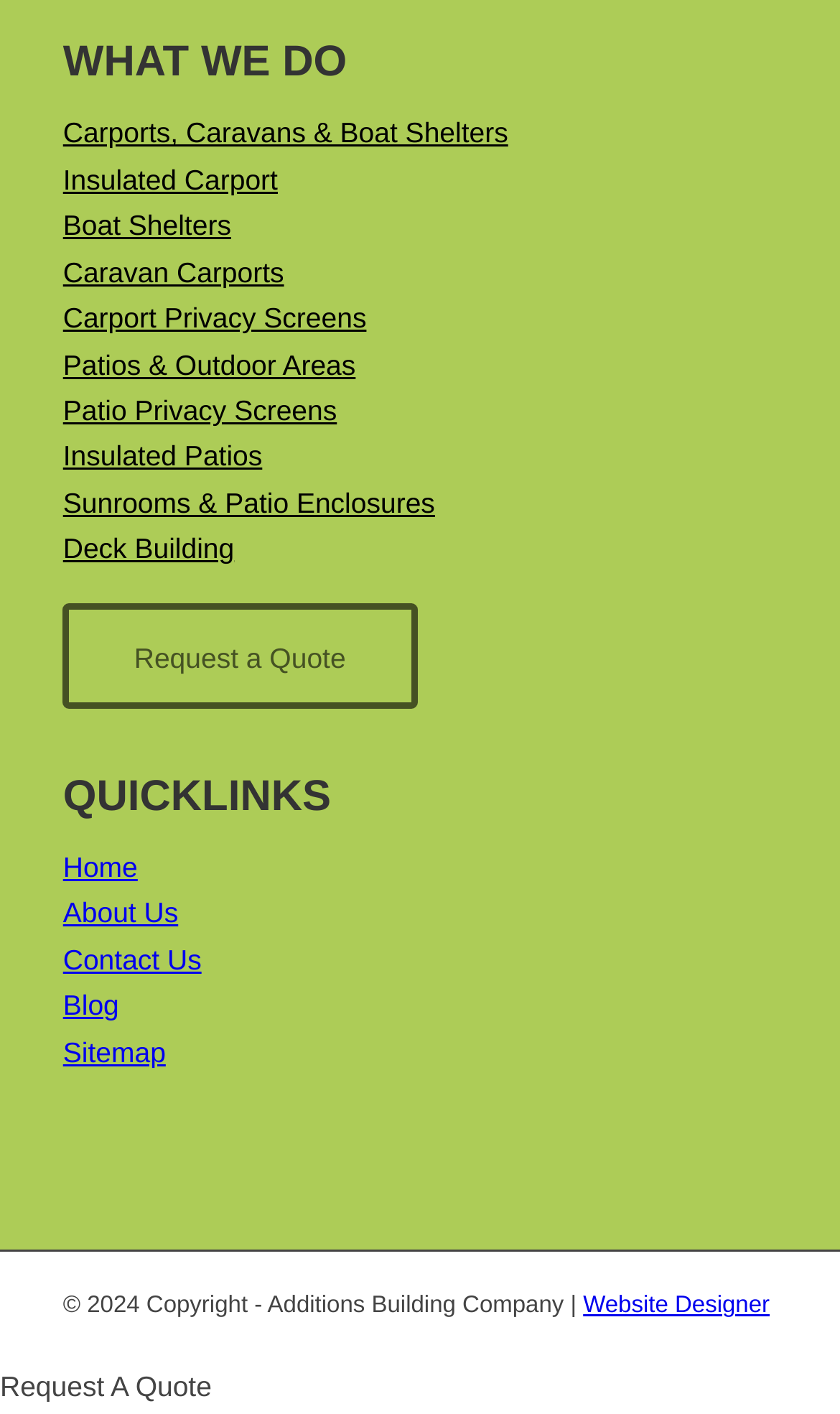What services does Additions Building Company offer?
Look at the image and respond with a single word or a short phrase.

Carports, Patios, Sunrooms, Deck Building